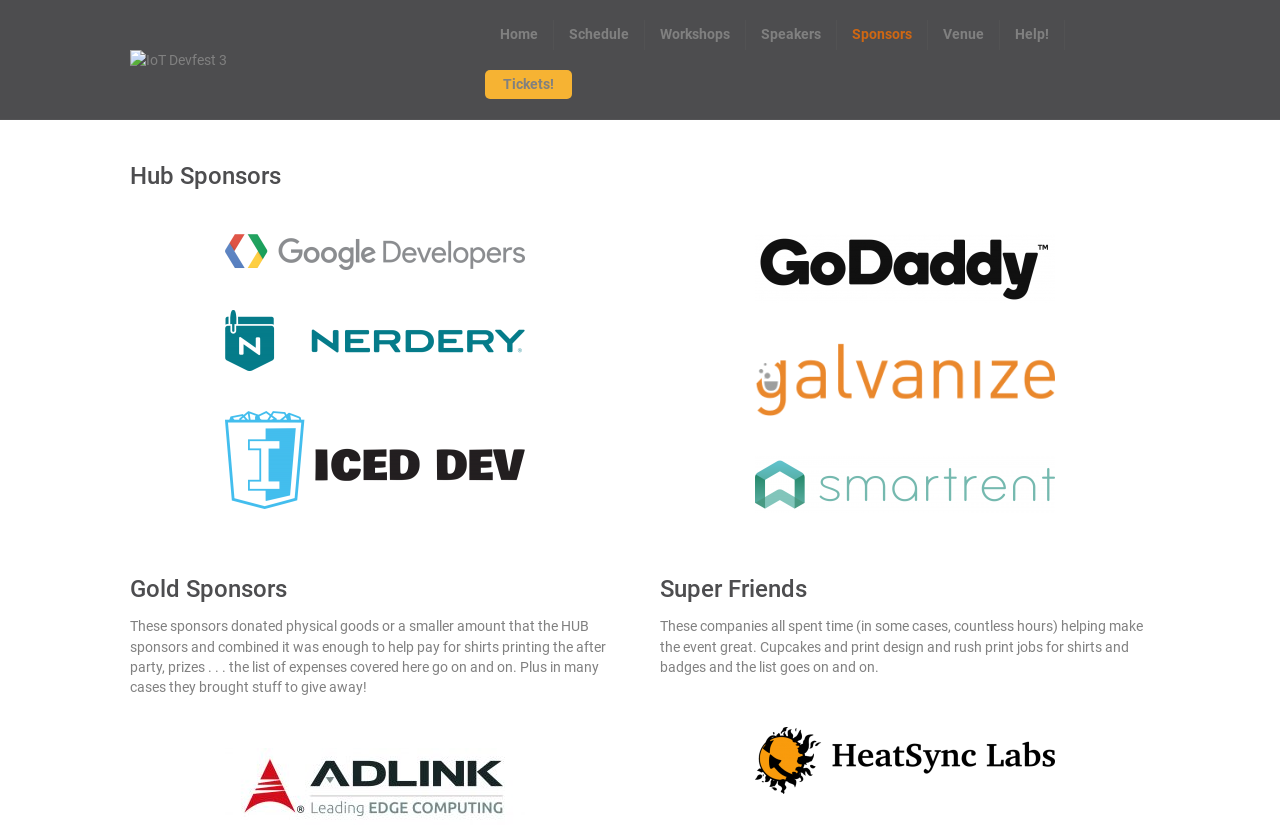Can you provide the bounding box coordinates for the element that should be clicked to implement the instruction: "View the Google Developers sponsor page"?

[0.176, 0.292, 0.41, 0.311]